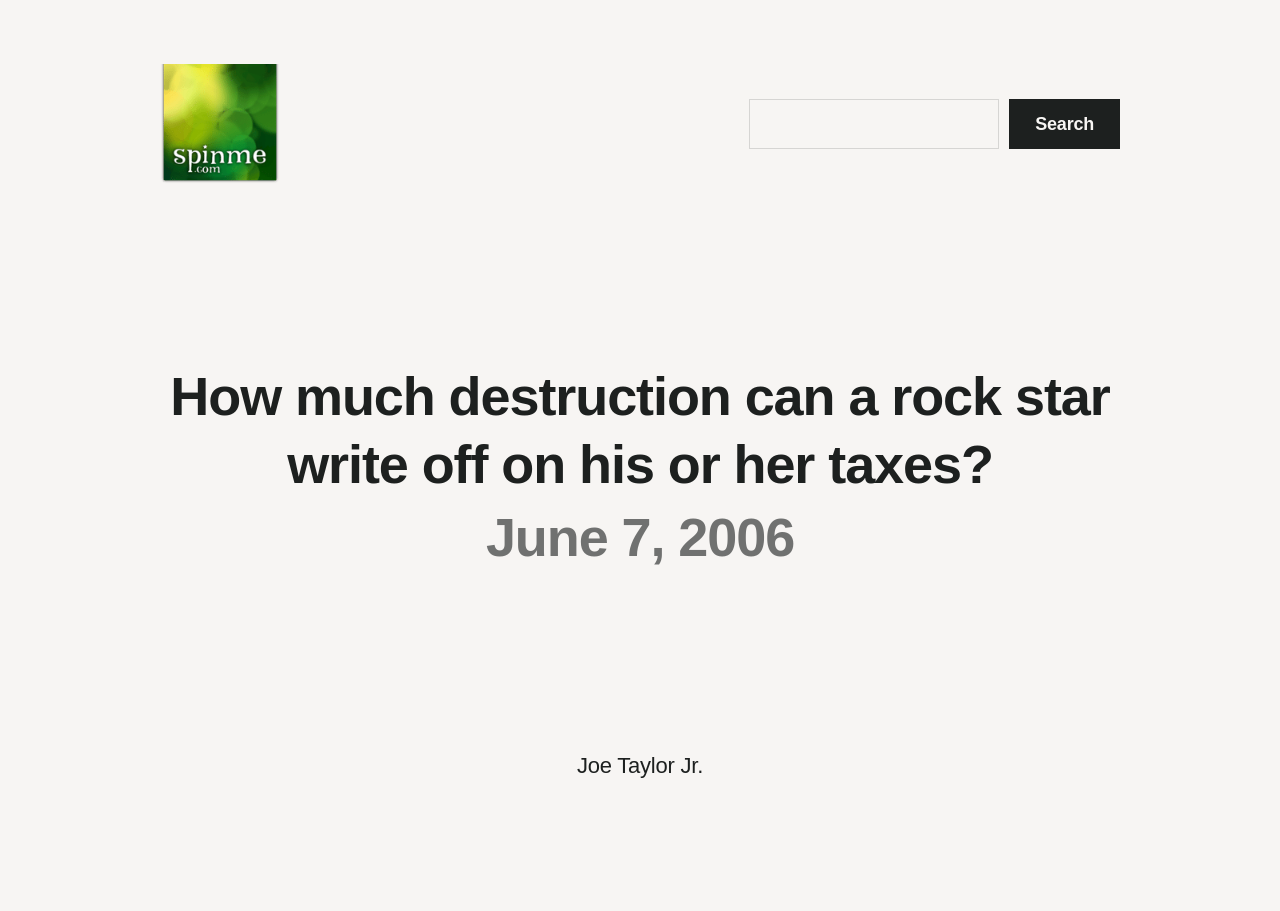Is there a search function on the webpage?
Carefully examine the image and provide a detailed answer to the question.

I determined that there is a search function by identifying the search box and search button elements, which are located near the top of the webpage.